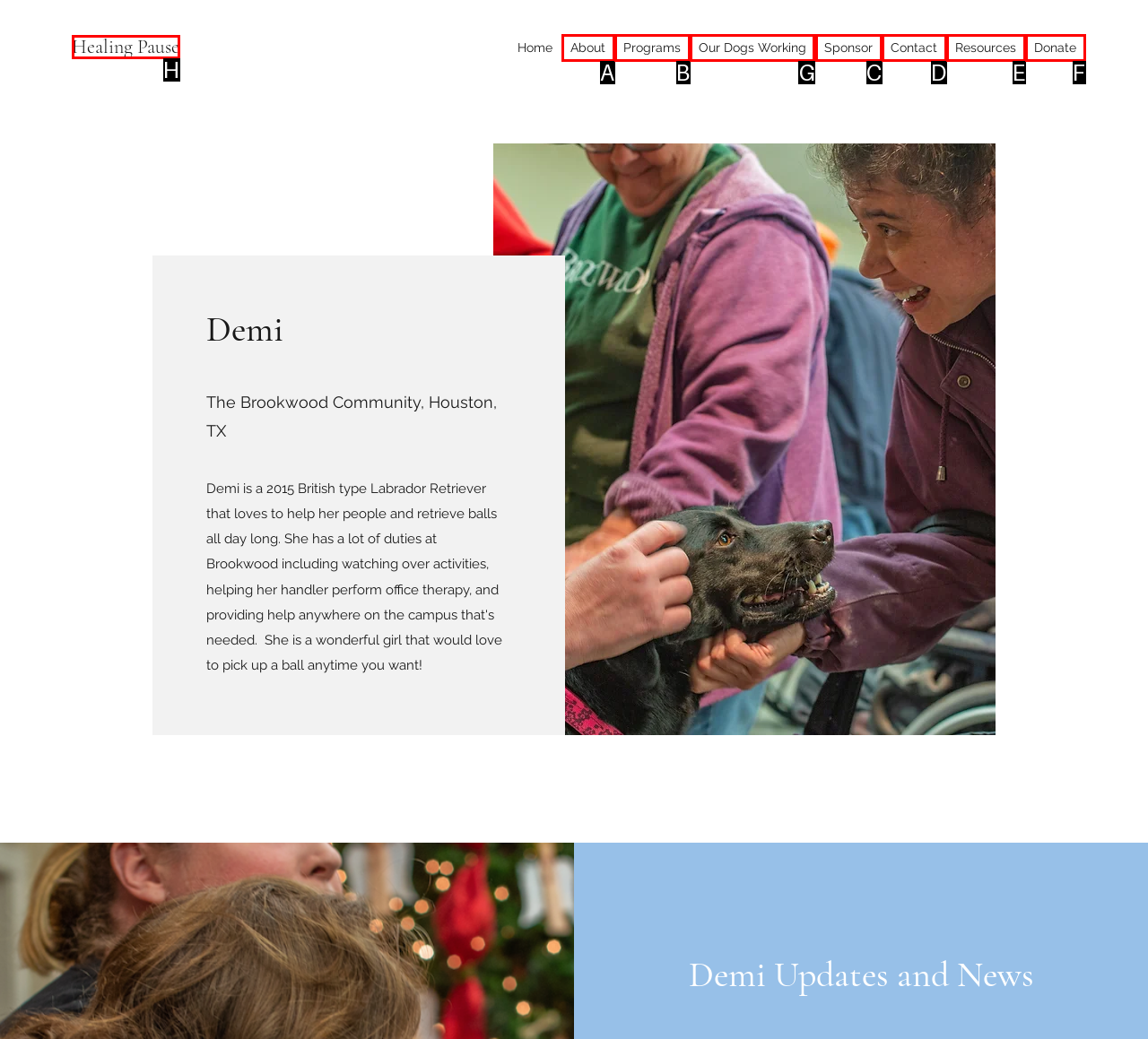Identify the correct UI element to click for the following task: see our dogs working Choose the option's letter based on the given choices.

G